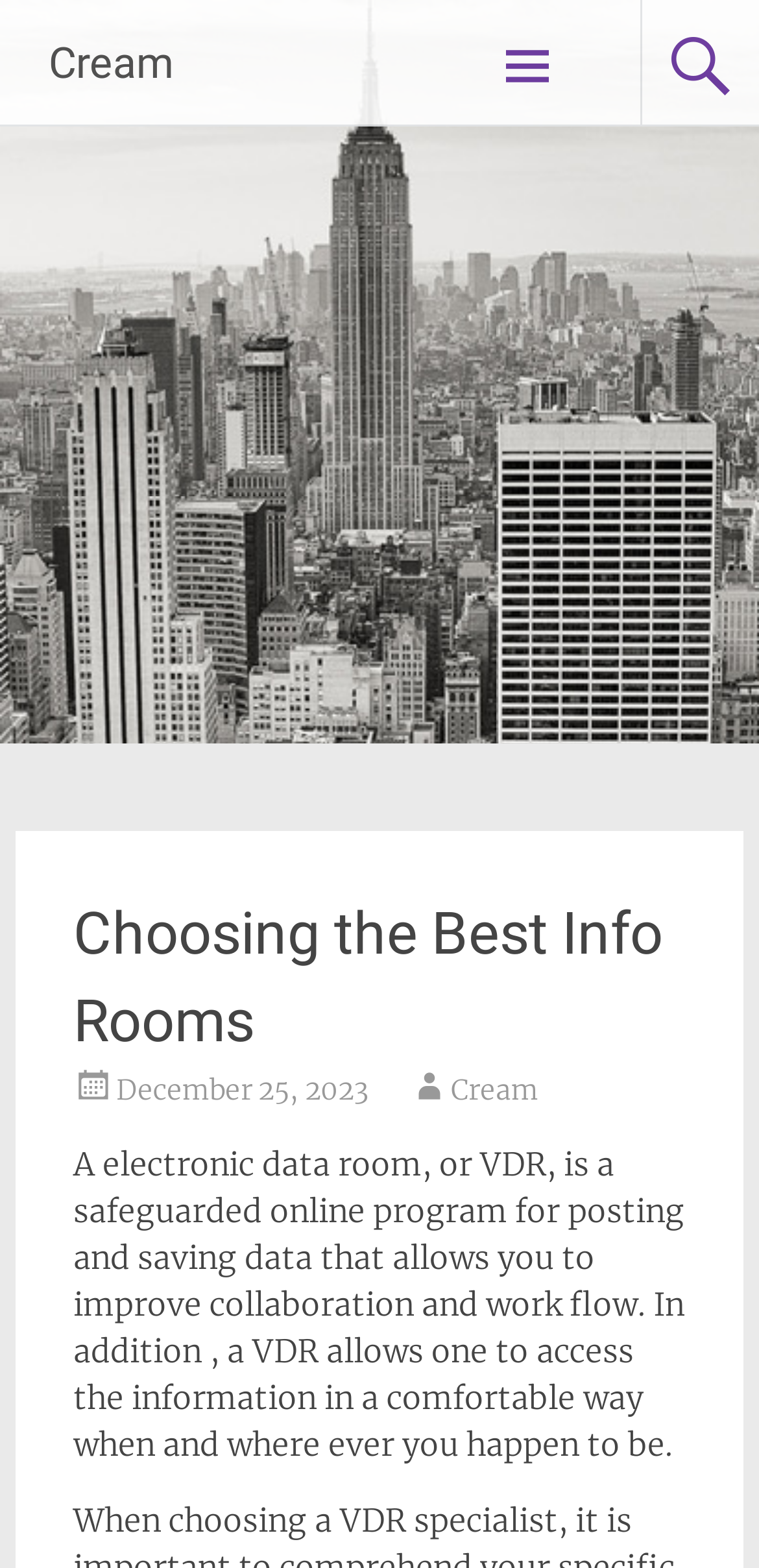Determine the bounding box coordinates of the UI element that matches the following description: "December 25, 2023December 29, 2023". The coordinates should be four float numbers between 0 and 1 in the format [left, top, right, bottom].

[0.153, 0.684, 0.487, 0.706]